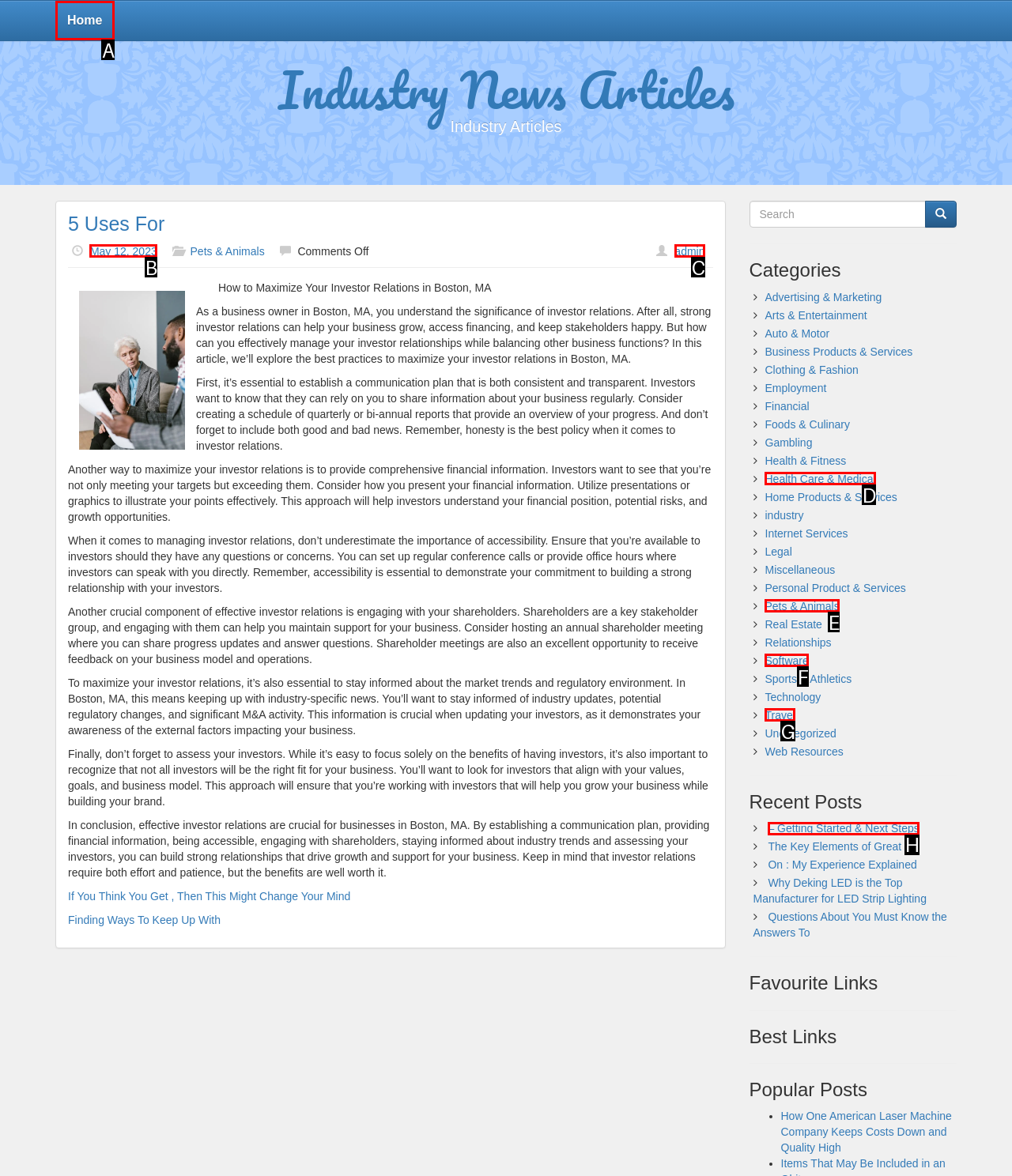Determine which HTML element to click on in order to complete the action: click on Home.
Reply with the letter of the selected option.

A